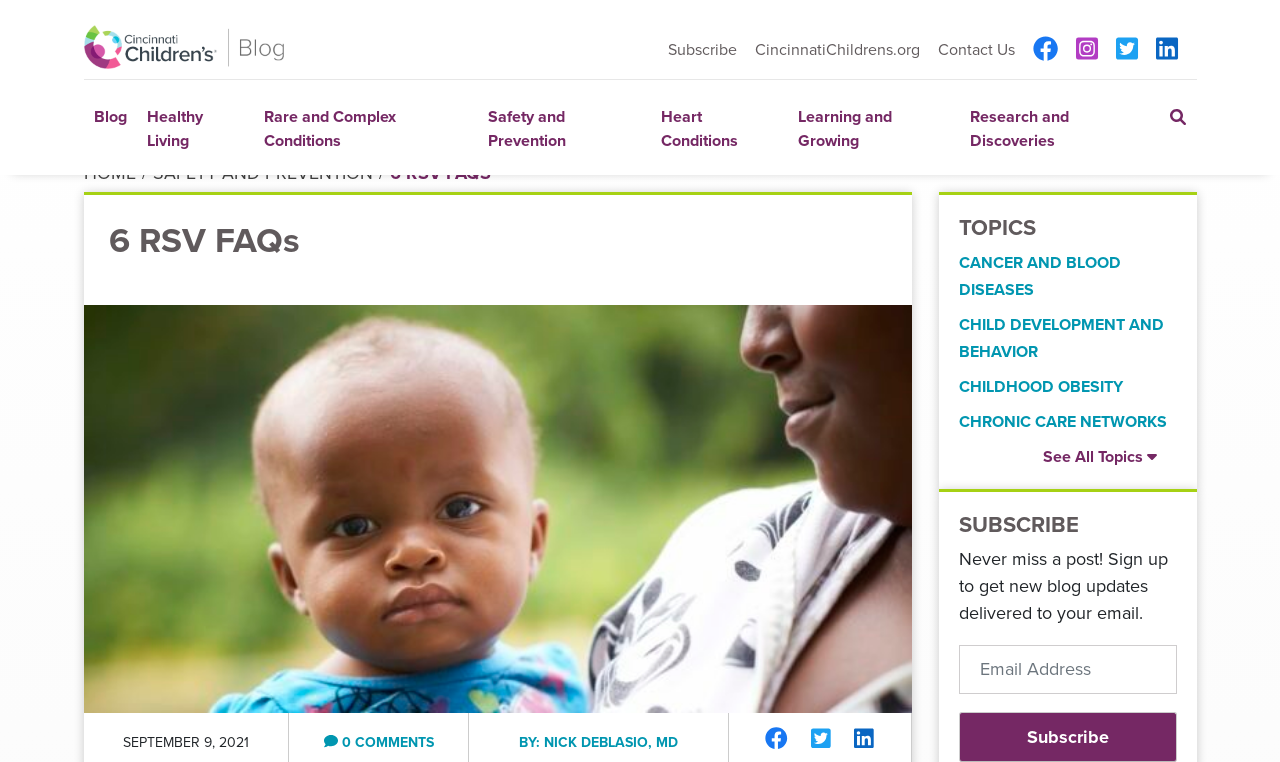How many social media links are there?
Based on the screenshot, provide a one-word or short-phrase response.

5